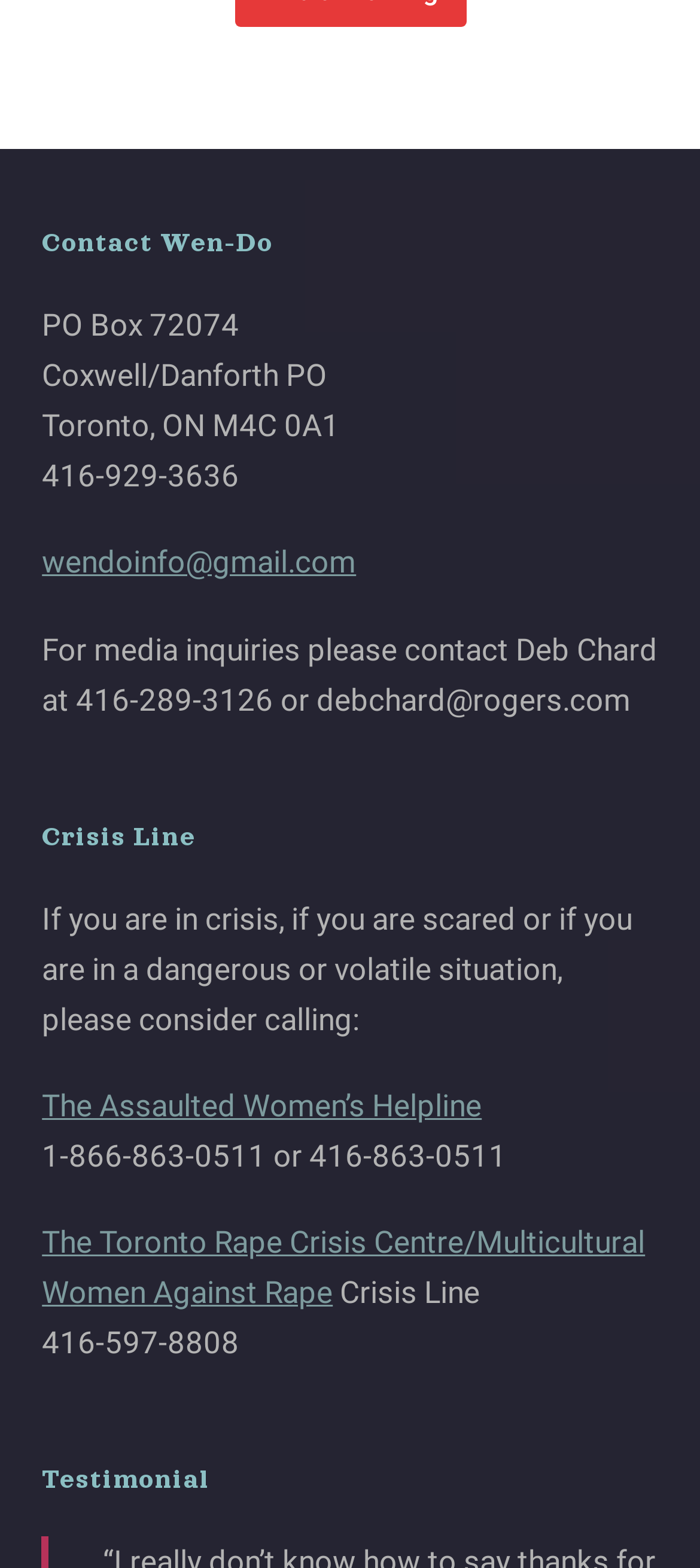What is the name of the crisis helpline?
Offer a detailed and full explanation in response to the question.

I found the name of the crisis helpline by looking at the section that says 'If you are in crisis, if you are scared or if you are in a dangerous or volatile situation, please consider calling:' and then seeing the link that says 'The Assaulted Women’s Helpline'.